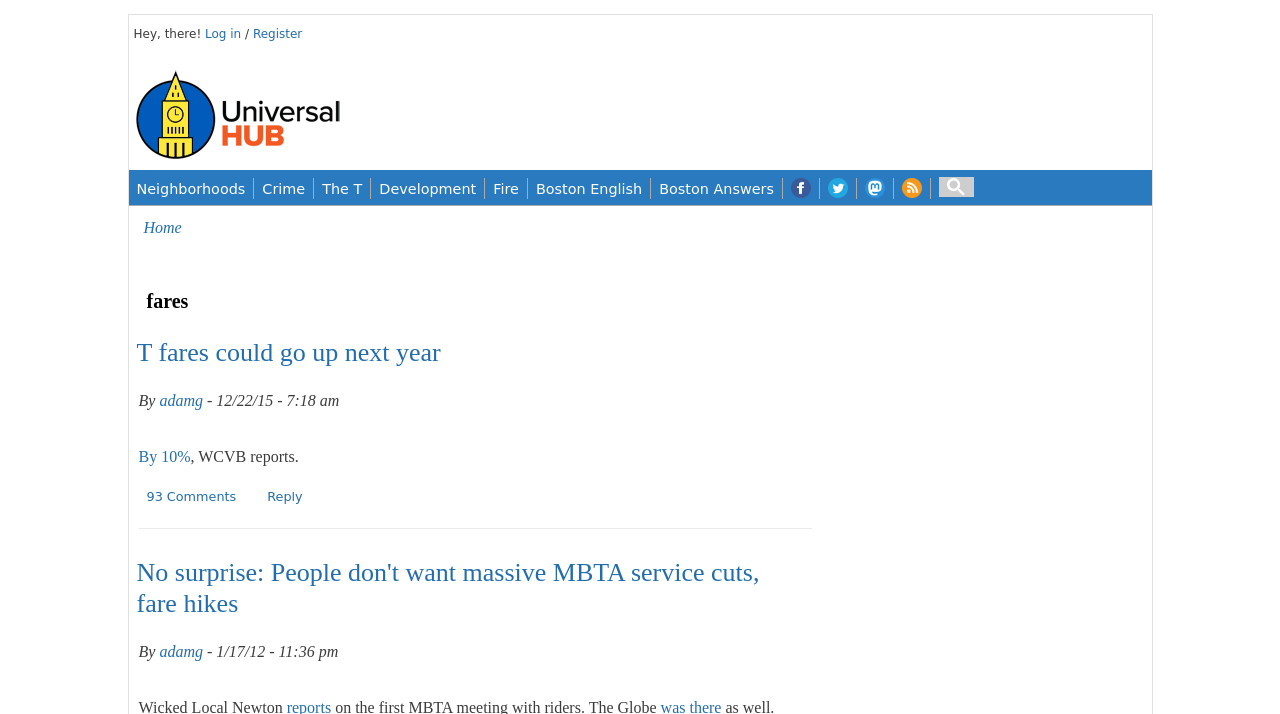Identify the bounding box coordinates of the section that should be clicked to achieve the task described: "Search".

[0.73, 0.251, 0.764, 0.279]